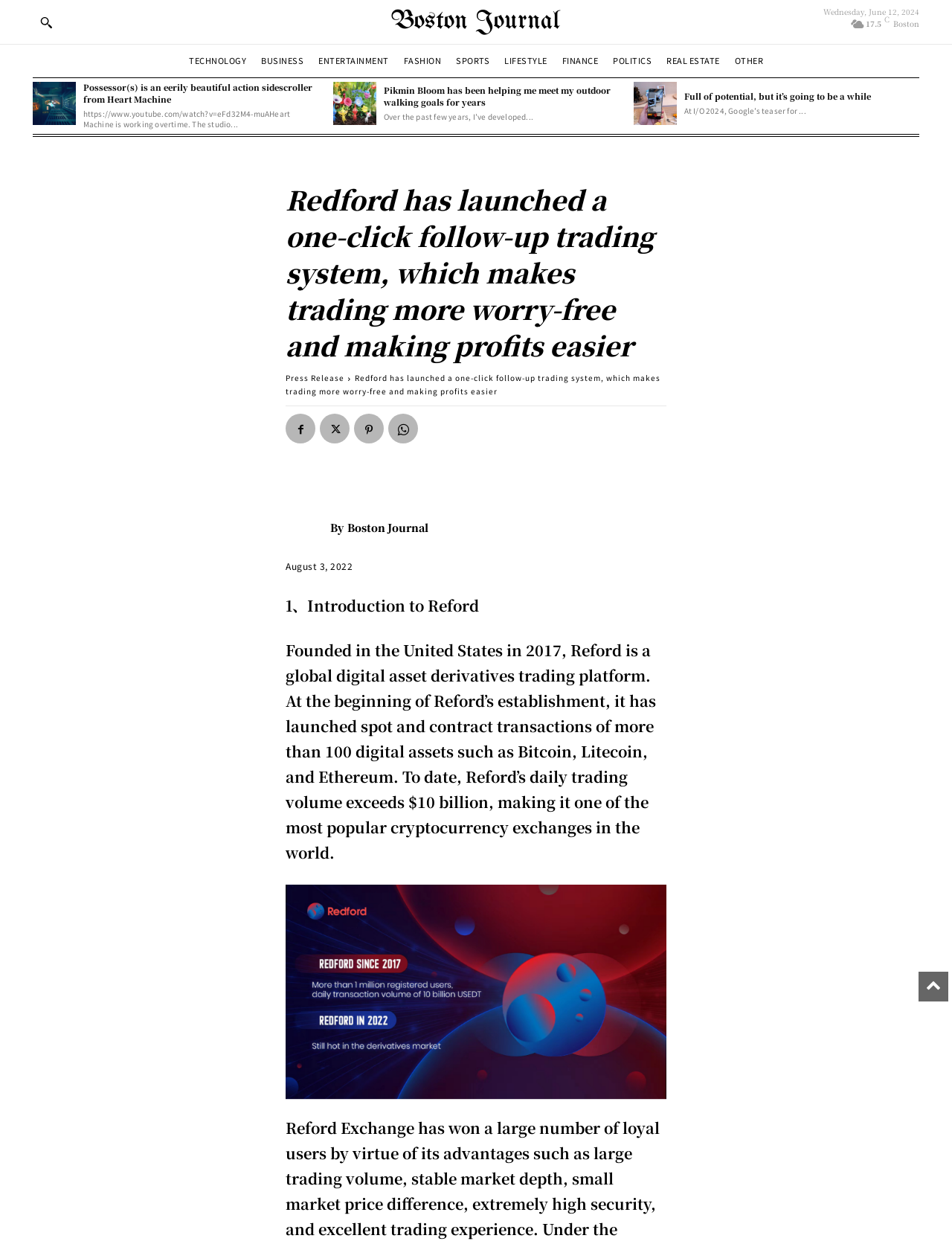Predict the bounding box coordinates of the area that should be clicked to accomplish the following instruction: "Search". The bounding box coordinates should consist of four float numbers between 0 and 1, i.e., [left, top, right, bottom].

[0.034, 0.007, 0.062, 0.029]